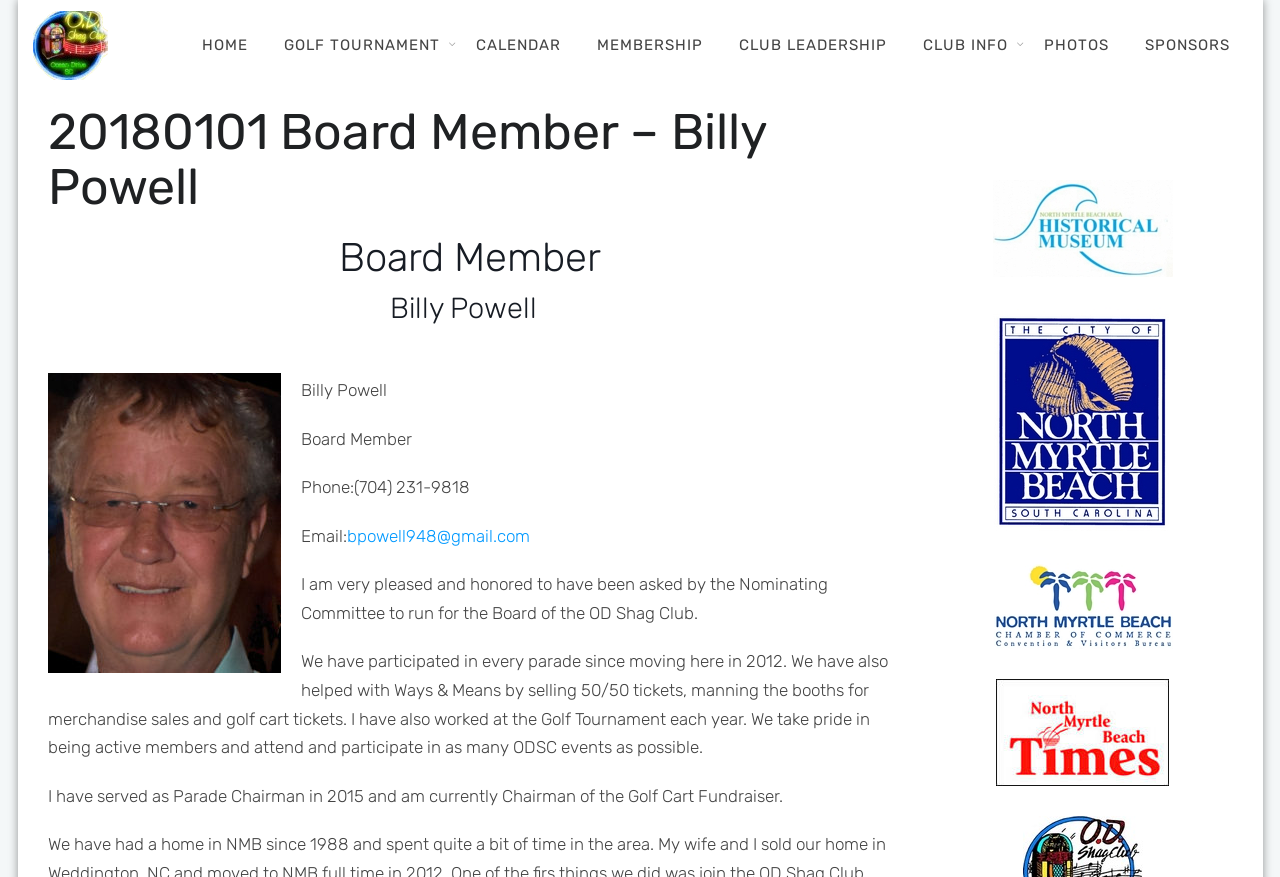Could you locate the bounding box coordinates for the section that should be clicked to accomplish this task: "Check the CLUB LEADERSHIP page".

[0.563, 0.038, 0.707, 0.065]